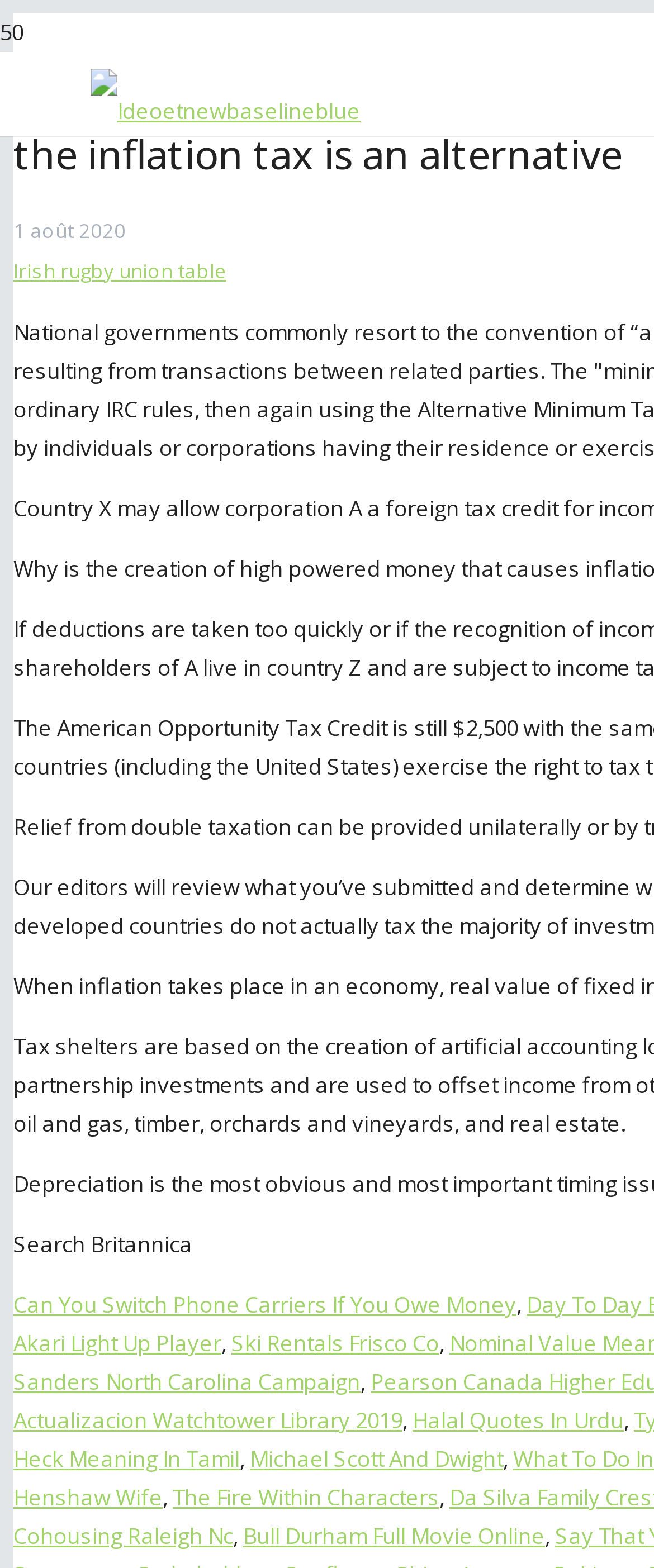Identify the bounding box coordinates of the region that needs to be clicked to carry out this instruction: "Explore Akari Light Up Player". Provide these coordinates as four float numbers ranging from 0 to 1, i.e., [left, top, right, bottom].

[0.021, 0.847, 0.338, 0.866]